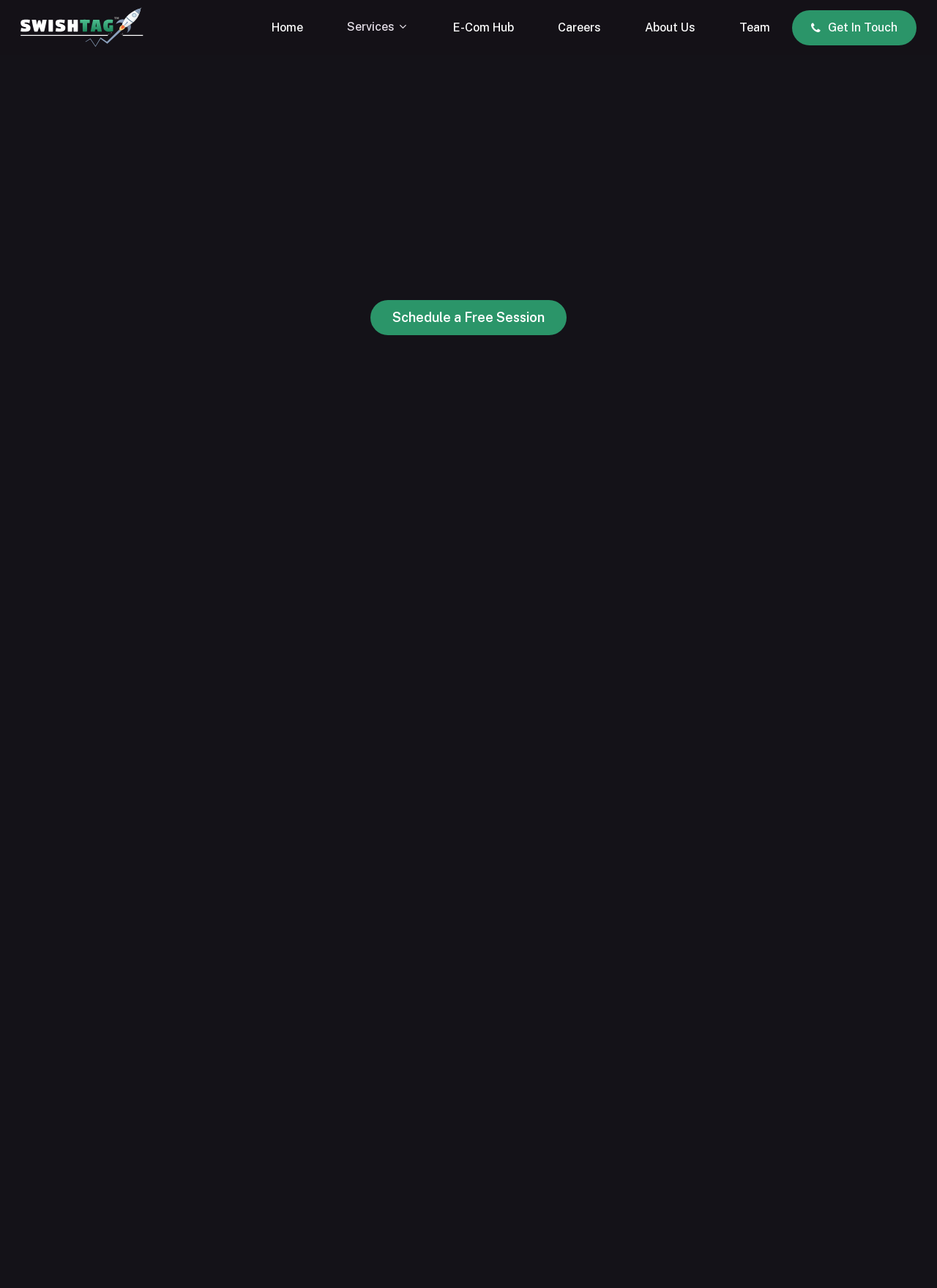Locate the bounding box coordinates of the element that should be clicked to fulfill the instruction: "Schedule a free session".

[0.419, 0.239, 0.581, 0.255]